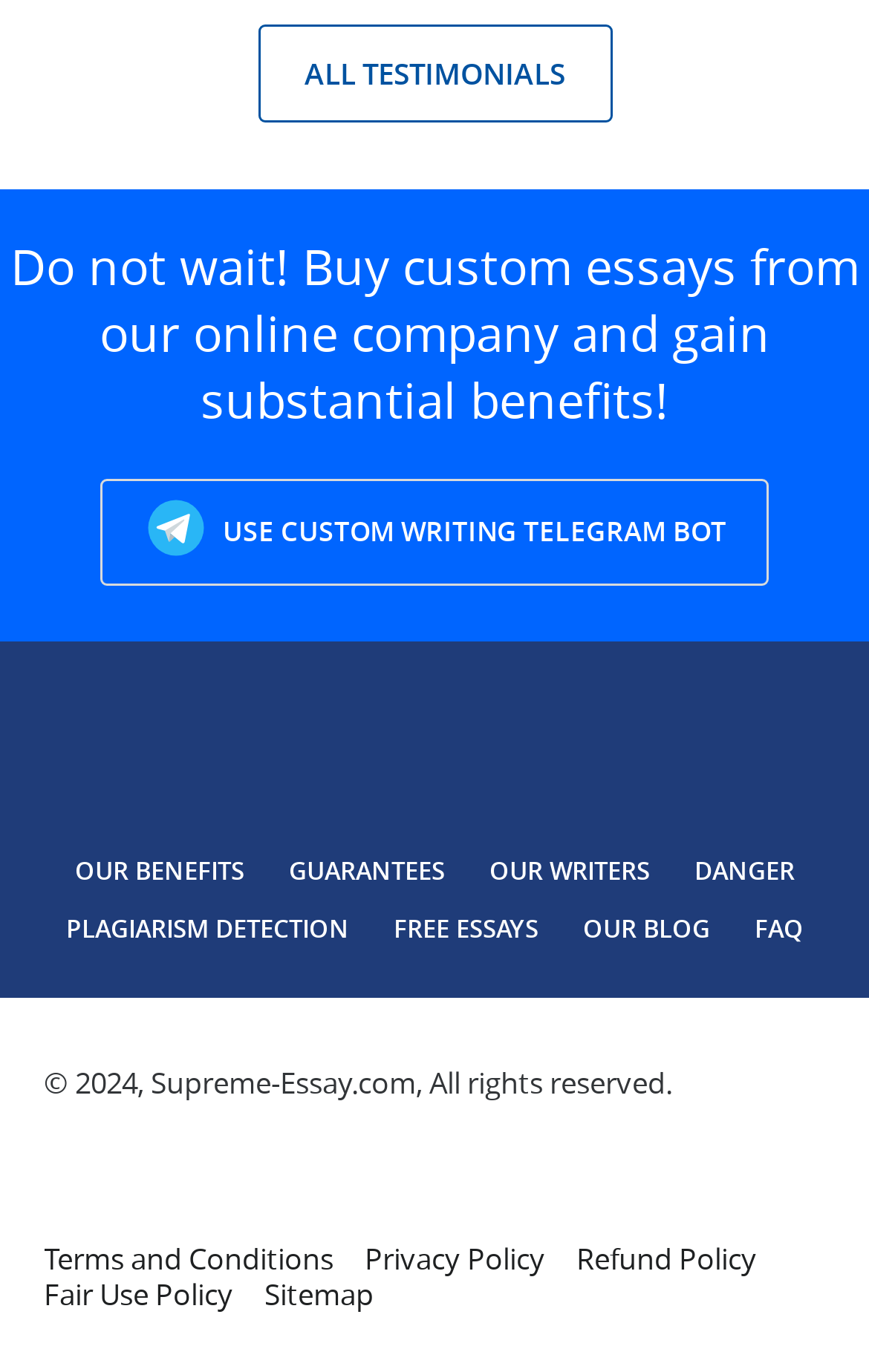Using the information from the screenshot, answer the following question thoroughly:
How many links are present in the middle section?

I counted the number of link elements in the middle section of the webpage and found five links: 'OUR BENEFITS', 'GUARANTEES', 'OUR WRITERS', 'DANGER', and 'PLAGIARISM DETECTION'.